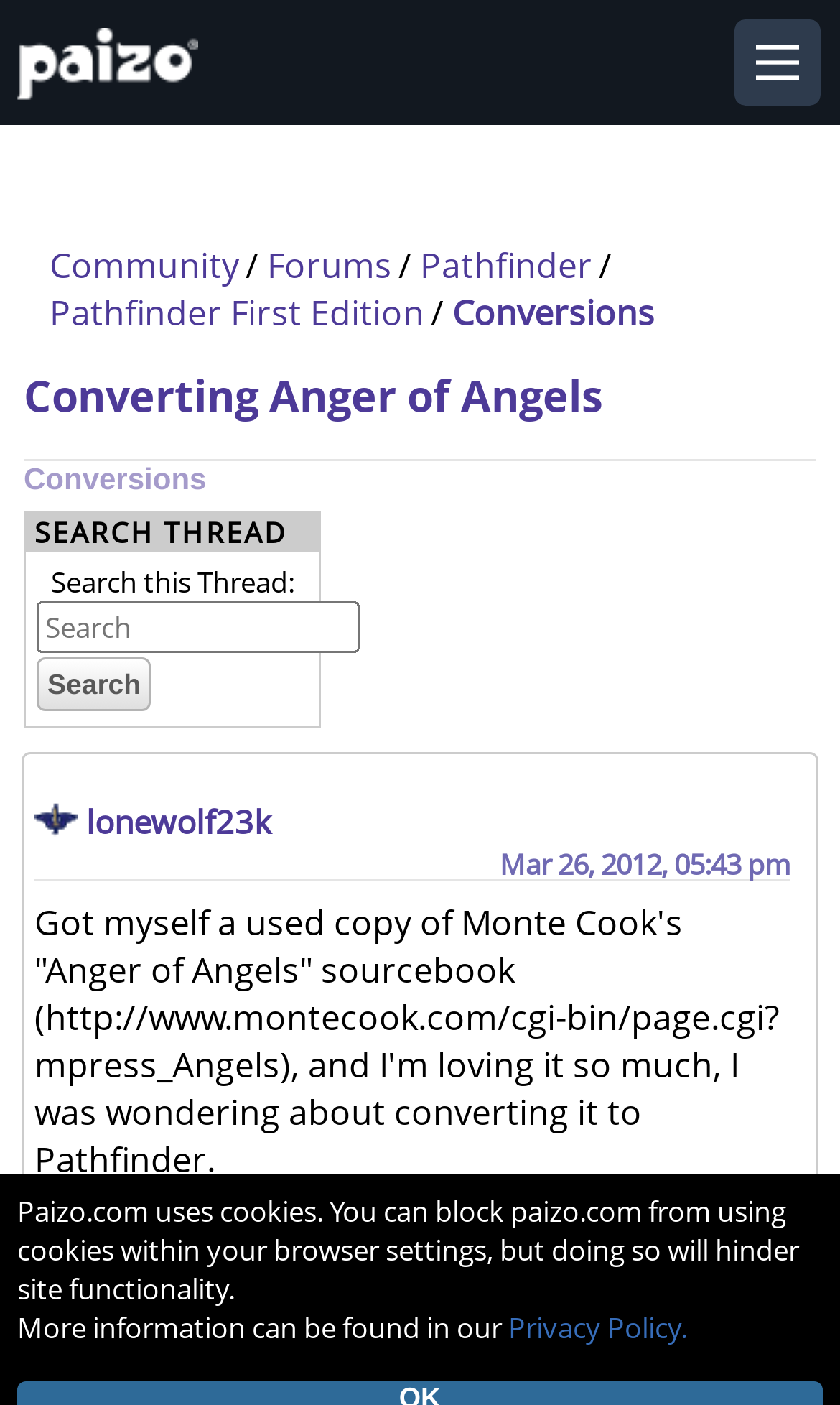Find the bounding box coordinates of the clickable region needed to perform the following instruction: "Search for a thread". The coordinates should be provided as four float numbers between 0 and 1, i.e., [left, top, right, bottom].

[0.044, 0.428, 0.428, 0.465]